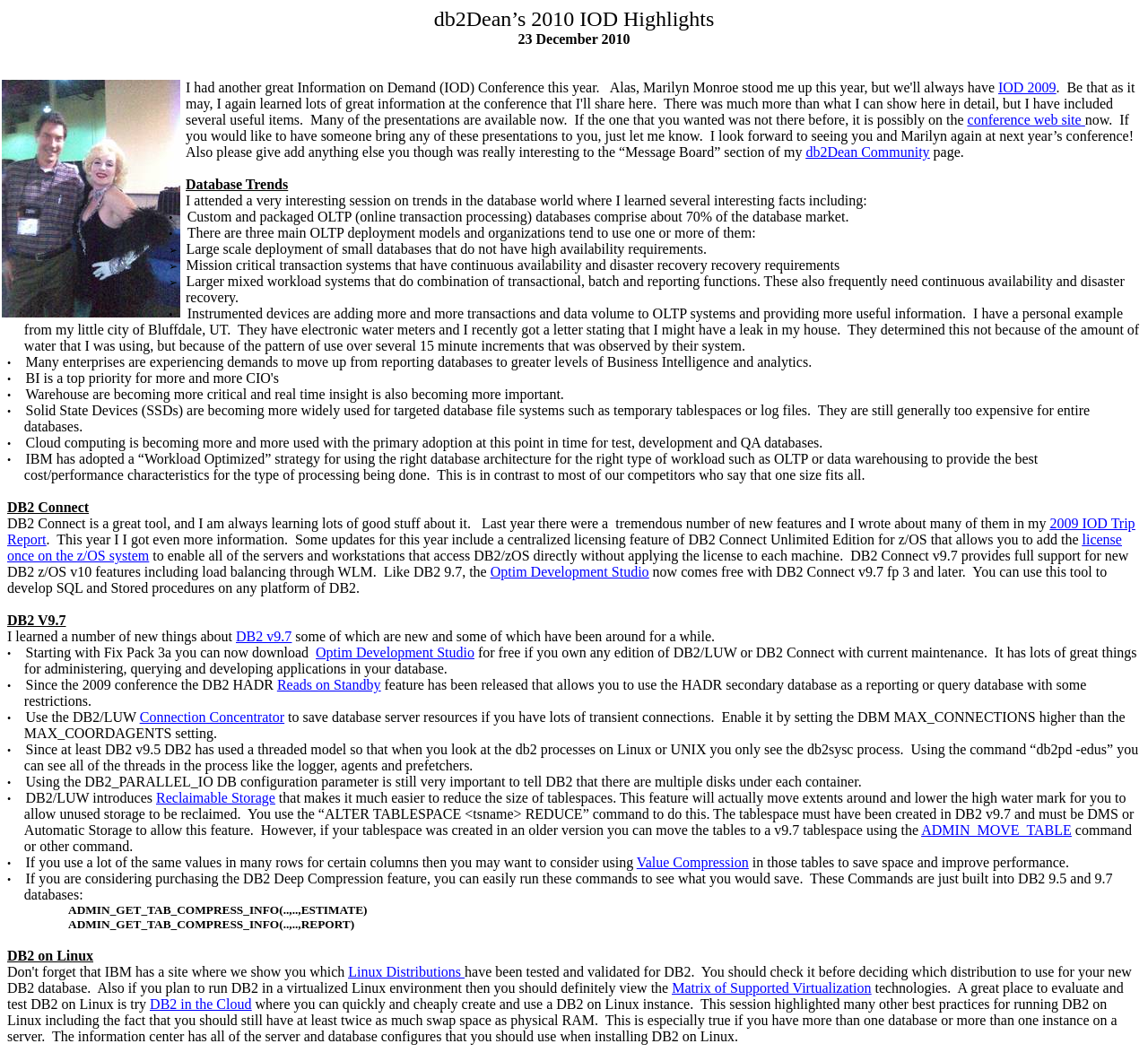Please reply to the following question with a single word or a short phrase:
What is the name of the conference mentioned in the page?

IOD